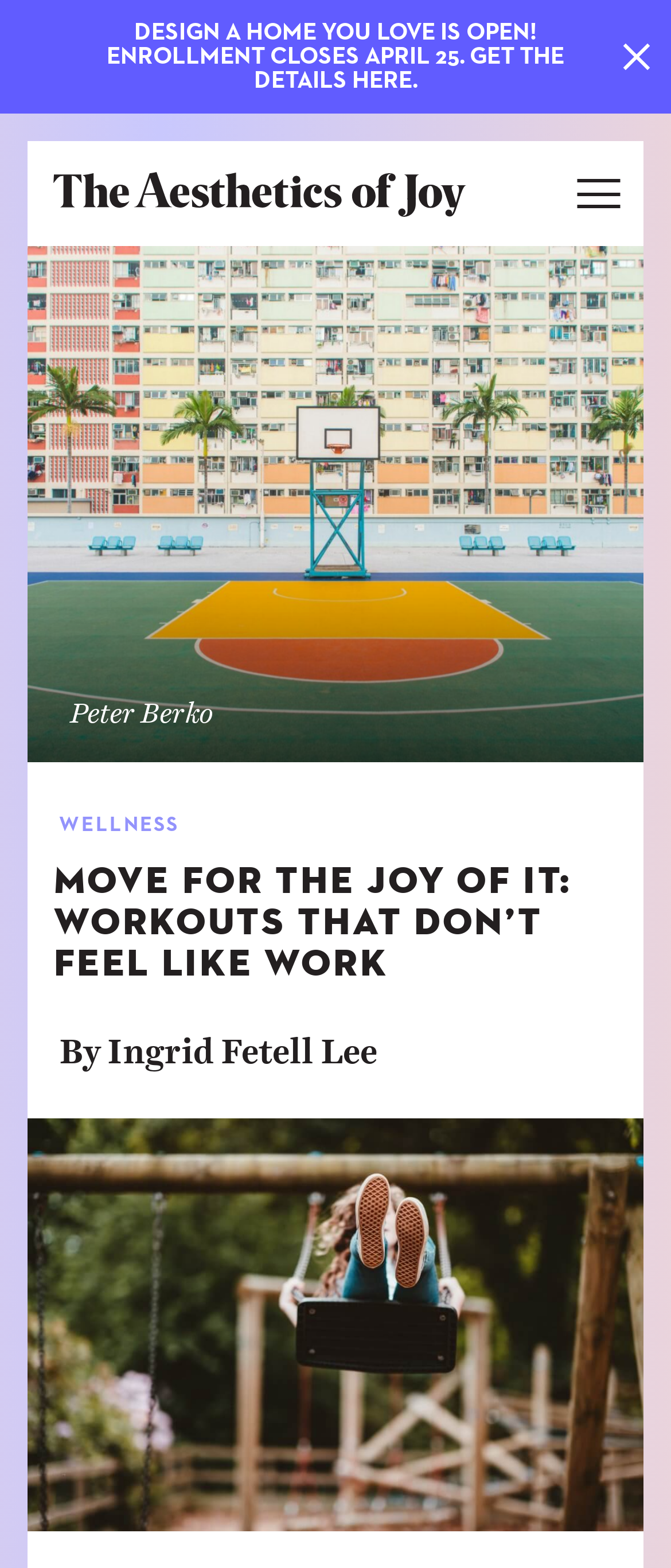Describe every aspect of the webpage comprehensively.

This webpage appears to be a personal website or blog focused on wellness and fitness. At the top, there is a prominent heading that reads "Move for the joy of it: workouts that don't feel like work." Below this heading, there is a search bar with a button to the right, allowing users to search for articles.

To the left of the search bar, there are five links, each accompanied by an image. These links are arranged horizontally and appear to be related to different topics or categories. Below these links, there is a section with six vertical links, labeled "EXPLORE", "ABOUT", "THE BOOK", "EVENTS", "LEARN", and "CONTACT". Each of these links spans the full width of the page.

On the right side of the page, there is a section with a heading and a subheading. The heading reads "Move for the joy of it: workouts that don't feel like work", and the subheading is "By Ingrid Fetell Lee". Below this section, there is a large figure or image that takes up most of the page's width.

At the very top of the page, there is a notification or announcement that reads "DESIGN A HOME YOU LOVE IS OPEN! ENROLLMENT CLOSES APRIL 25. GET THE DETAILS HERE." This is accompanied by two buttons on the right side. There is also a link at the very top-left corner of the page, although its purpose is unclear.

Overall, the page has a clean and organized layout, with a focus on promoting the author's work and providing resources for users interested in wellness and fitness.